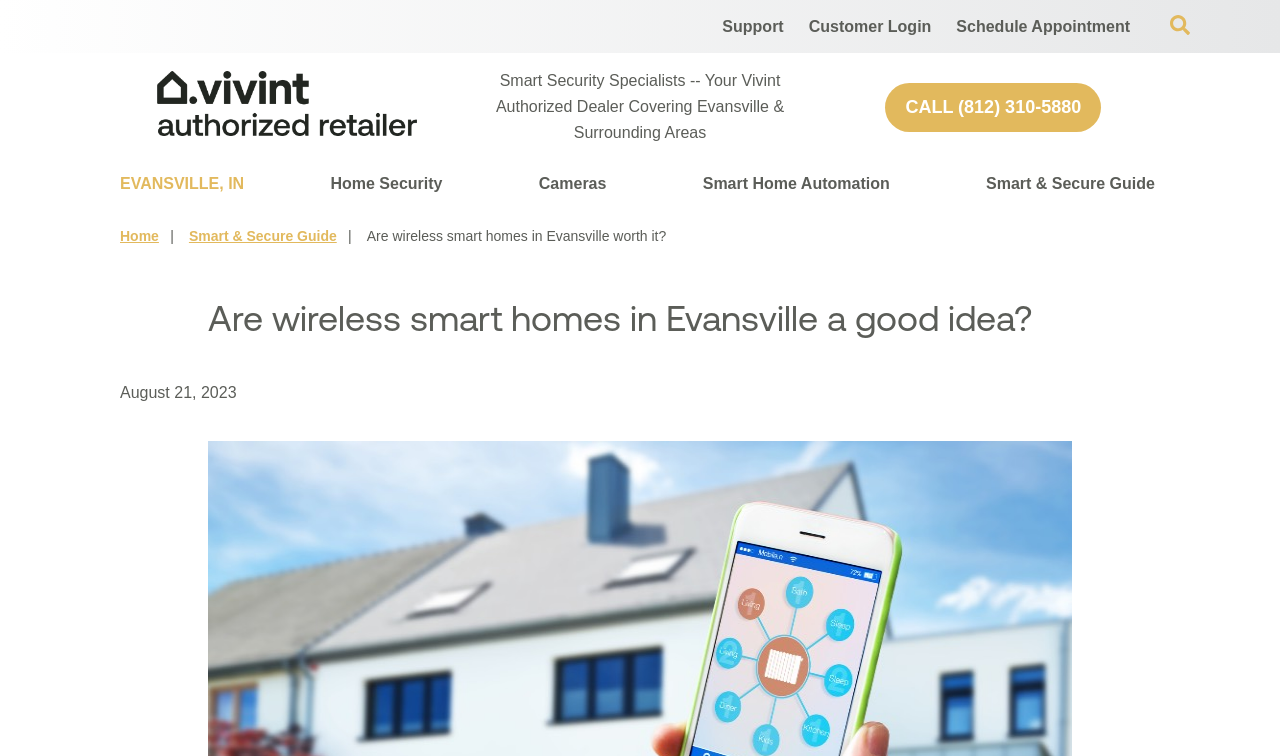From the given element description: "Home", find the bounding box for the UI element. Provide the coordinates as four float numbers between 0 and 1, in the order [left, top, right, bottom].

[0.094, 0.302, 0.124, 0.323]